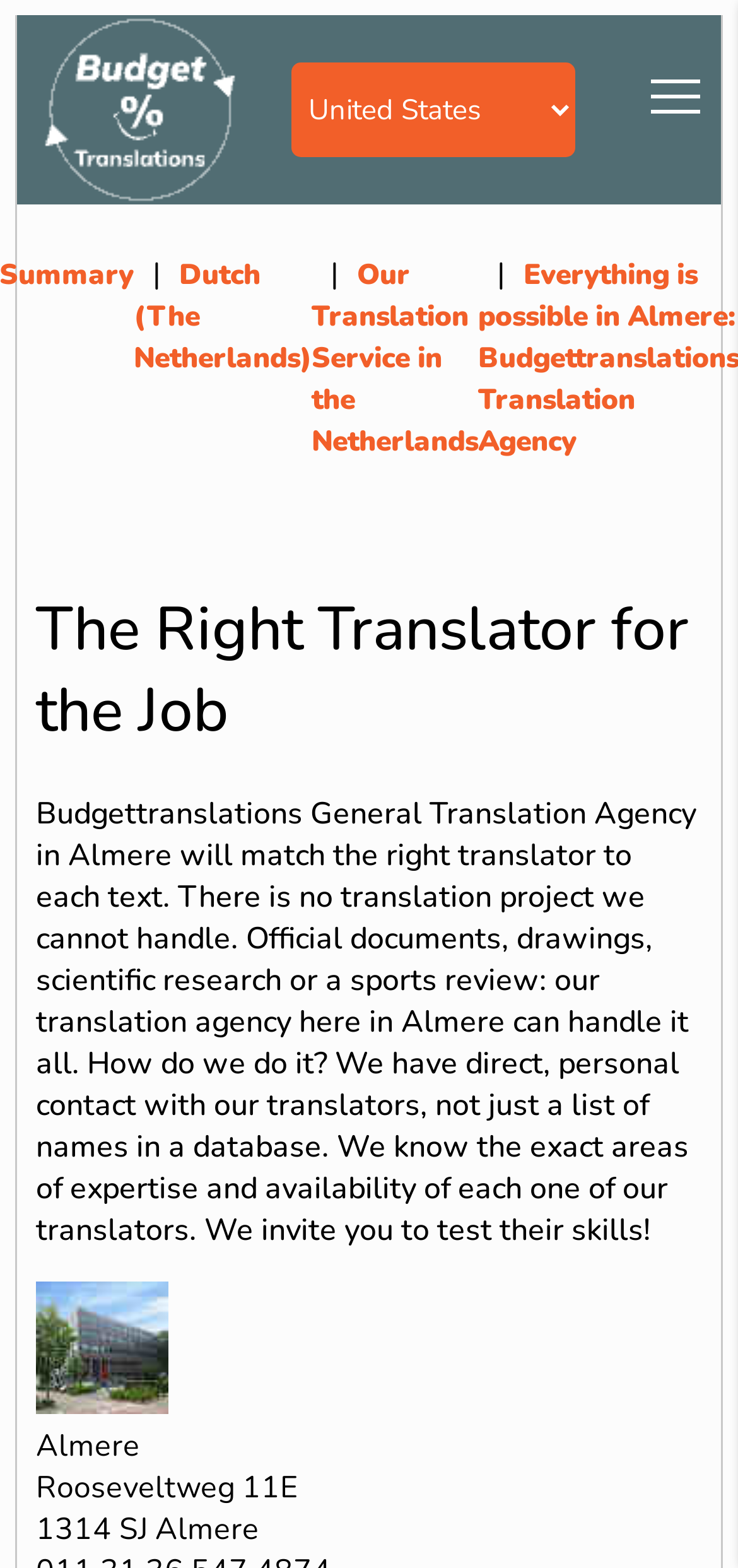Look at the image and give a detailed response to the following question: What is the benefit of Budgettranslations' approach?

I inferred this by reading the static text element that describes the approach of Budgettranslations, which mentions that they can match the right translator to each text, implying that this is a benefit of their approach.